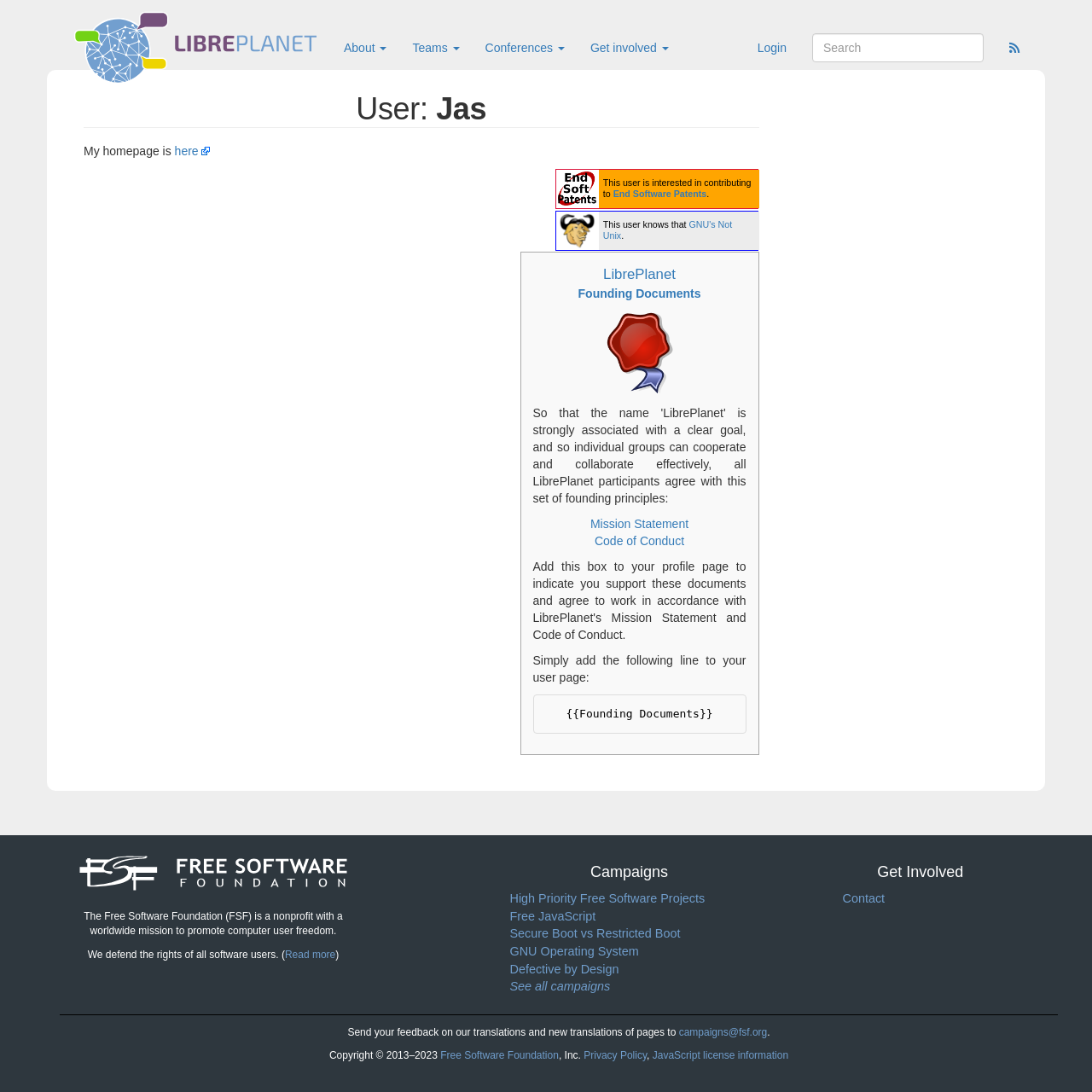What is the purpose of the Free Software Foundation?
Based on the image, give a one-word or short phrase answer.

To promote computer user freedom